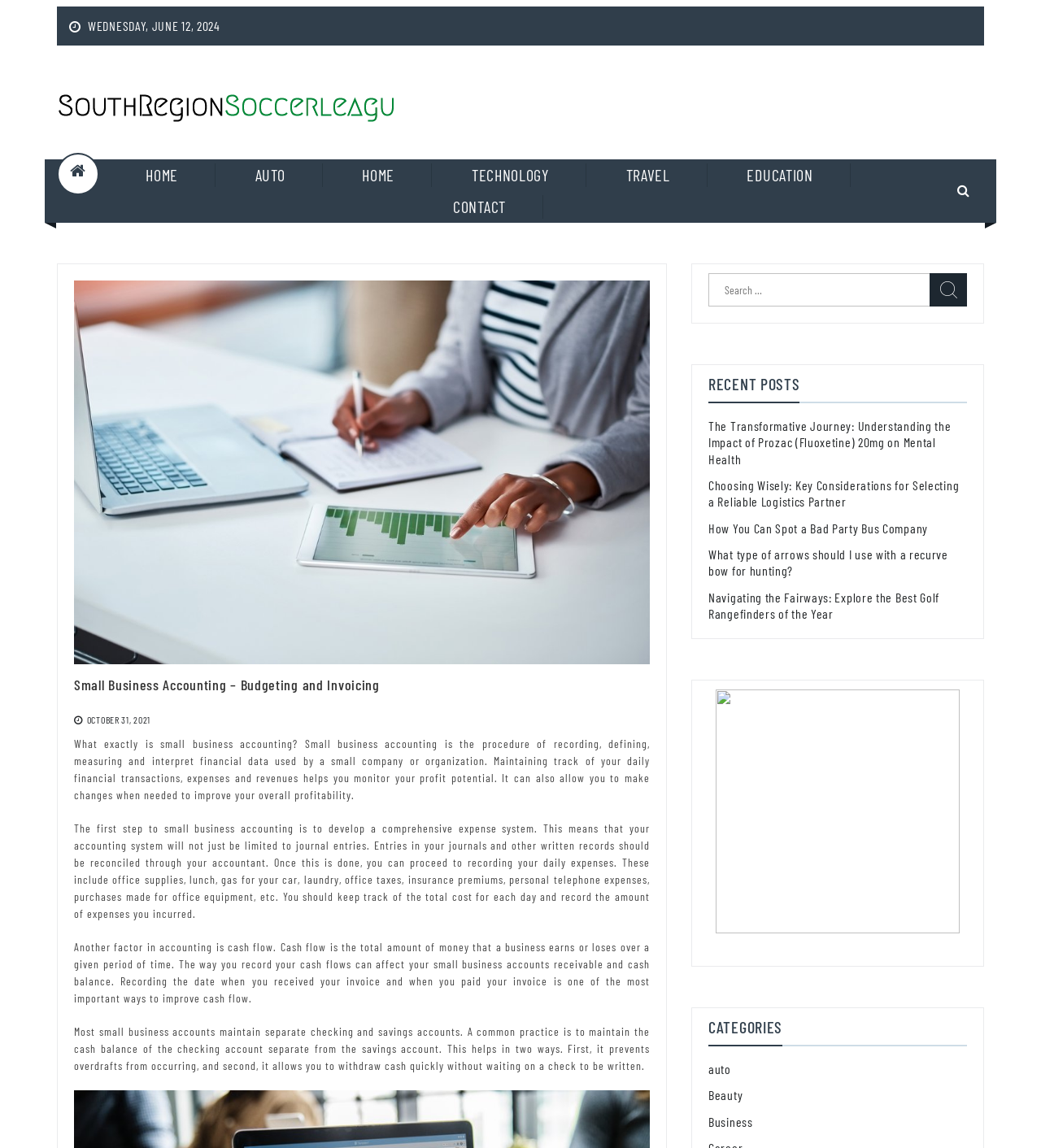Find the bounding box coordinates of the element you need to click on to perform this action: 'Search for something'. The coordinates should be represented by four float values between 0 and 1, in the format [left, top, right, bottom].

None